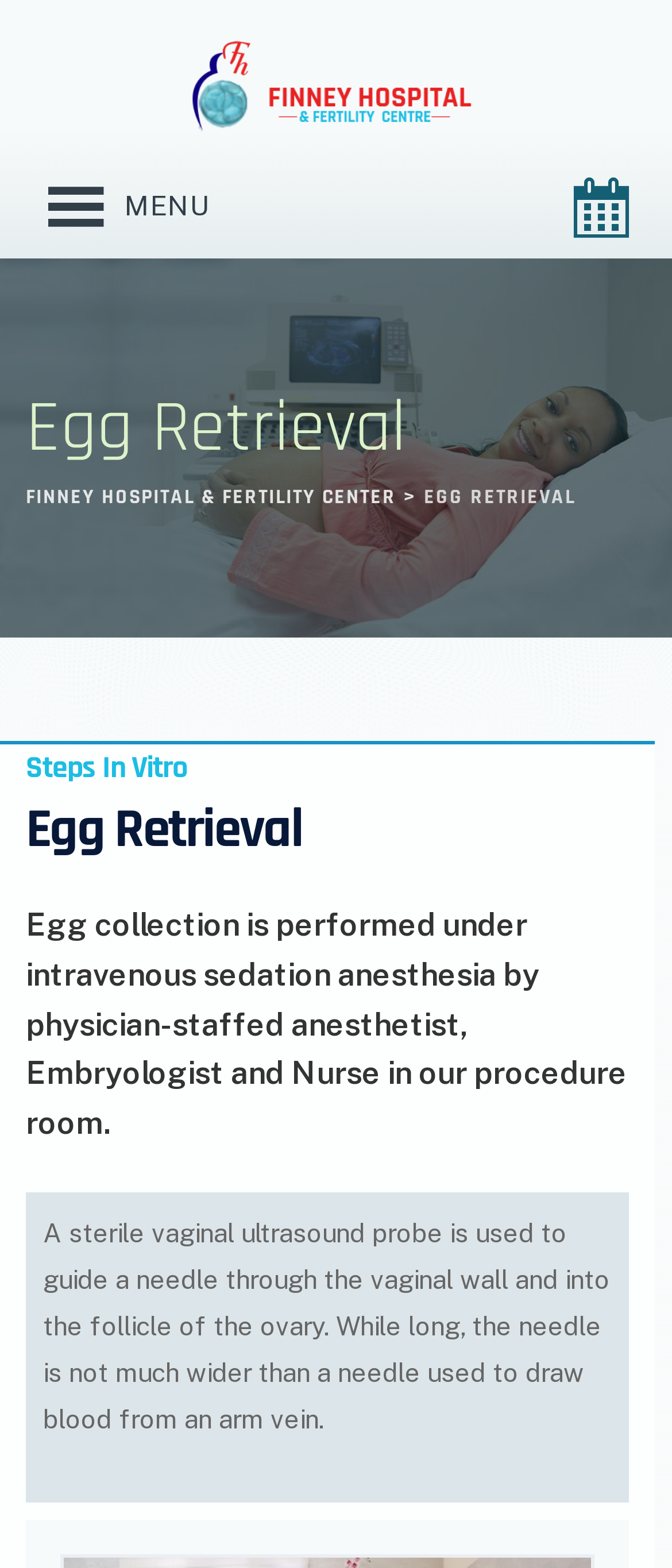Based on the image, please respond to the question with as much detail as possible:
What type of anesthesia is used during the egg collection procedure?

The egg collection procedure is performed under intravenous sedation anesthesia, which is administered by a physician-staffed anesthetist.